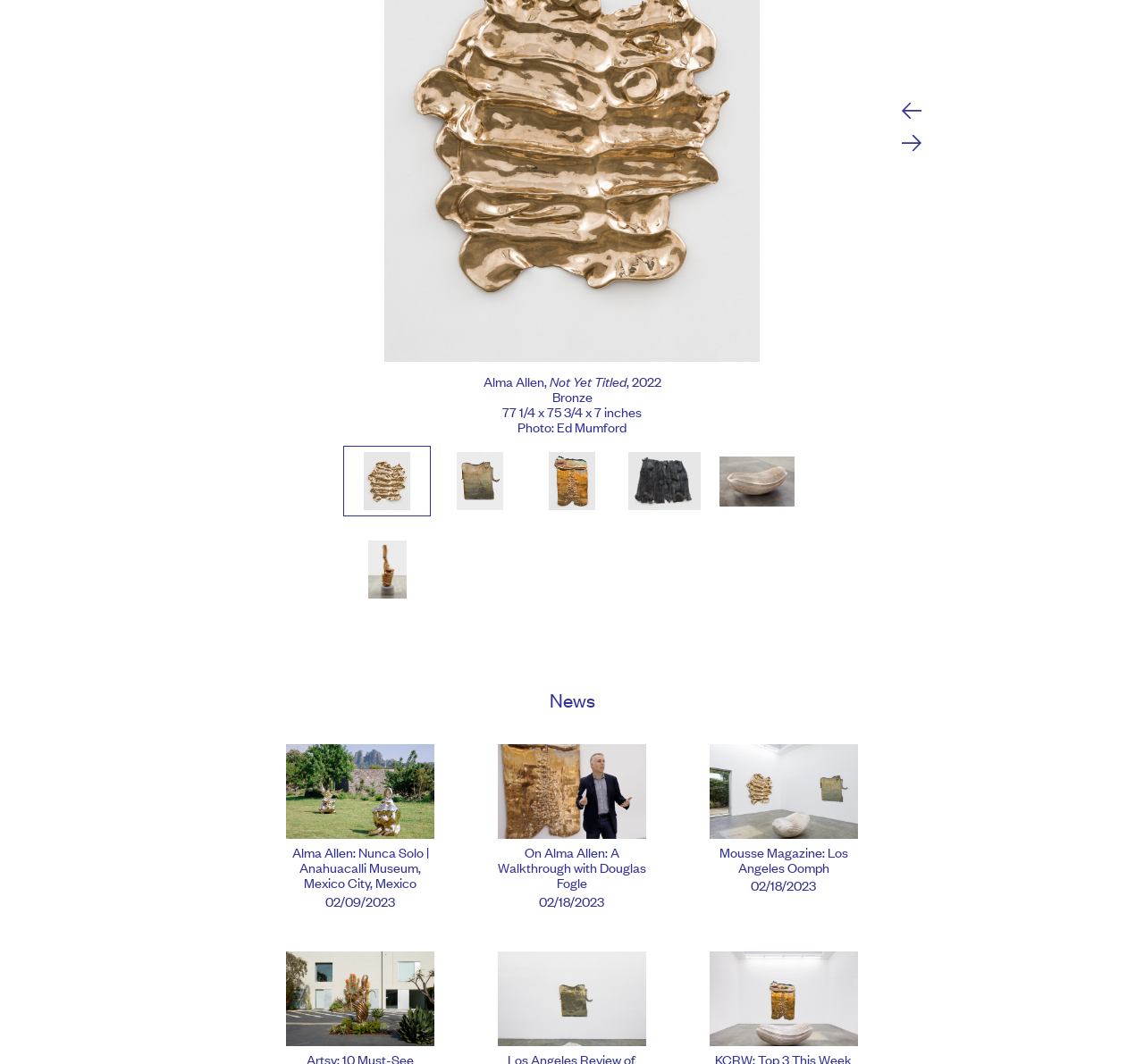Determine the bounding box coordinates in the format (top-left x, top-left y, bottom-right x, bottom-right y). Ensure all values are floating point numbers between 0 and 1. Identify the bounding box of the UI element described by: alt="Works slideshow previous"

[0.788, 0.096, 0.806, 0.117]